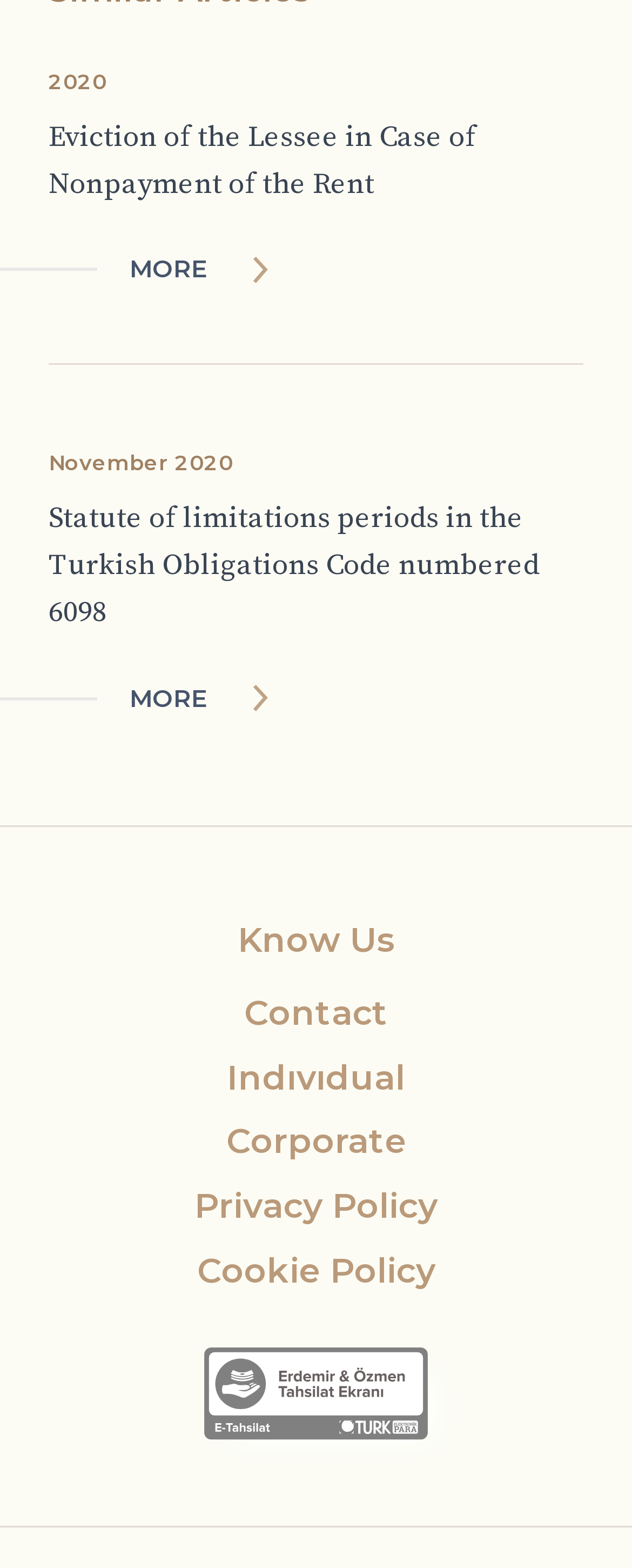Please locate the bounding box coordinates of the element that needs to be clicked to achieve the following instruction: "open menu". The coordinates should be four float numbers between 0 and 1, i.e., [left, top, right, bottom].

None